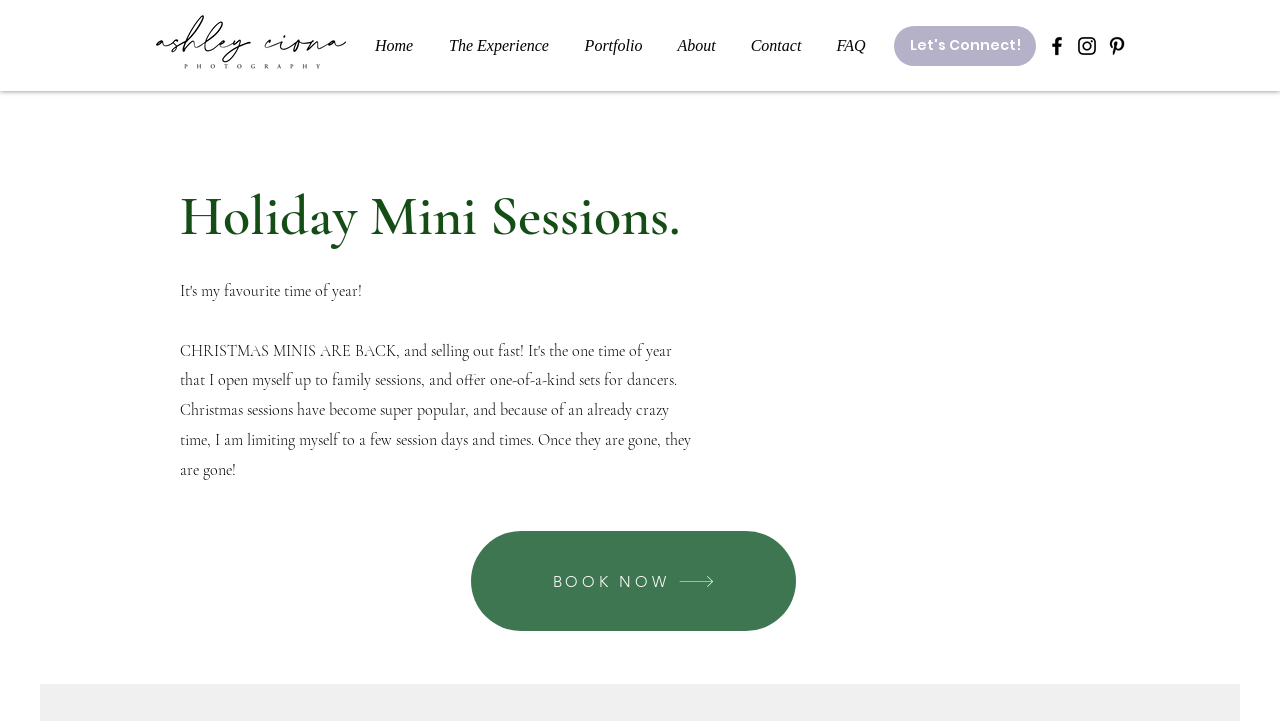What is the text of the call-to-action button?
Based on the screenshot, provide your answer in one word or phrase.

BOOK NOW